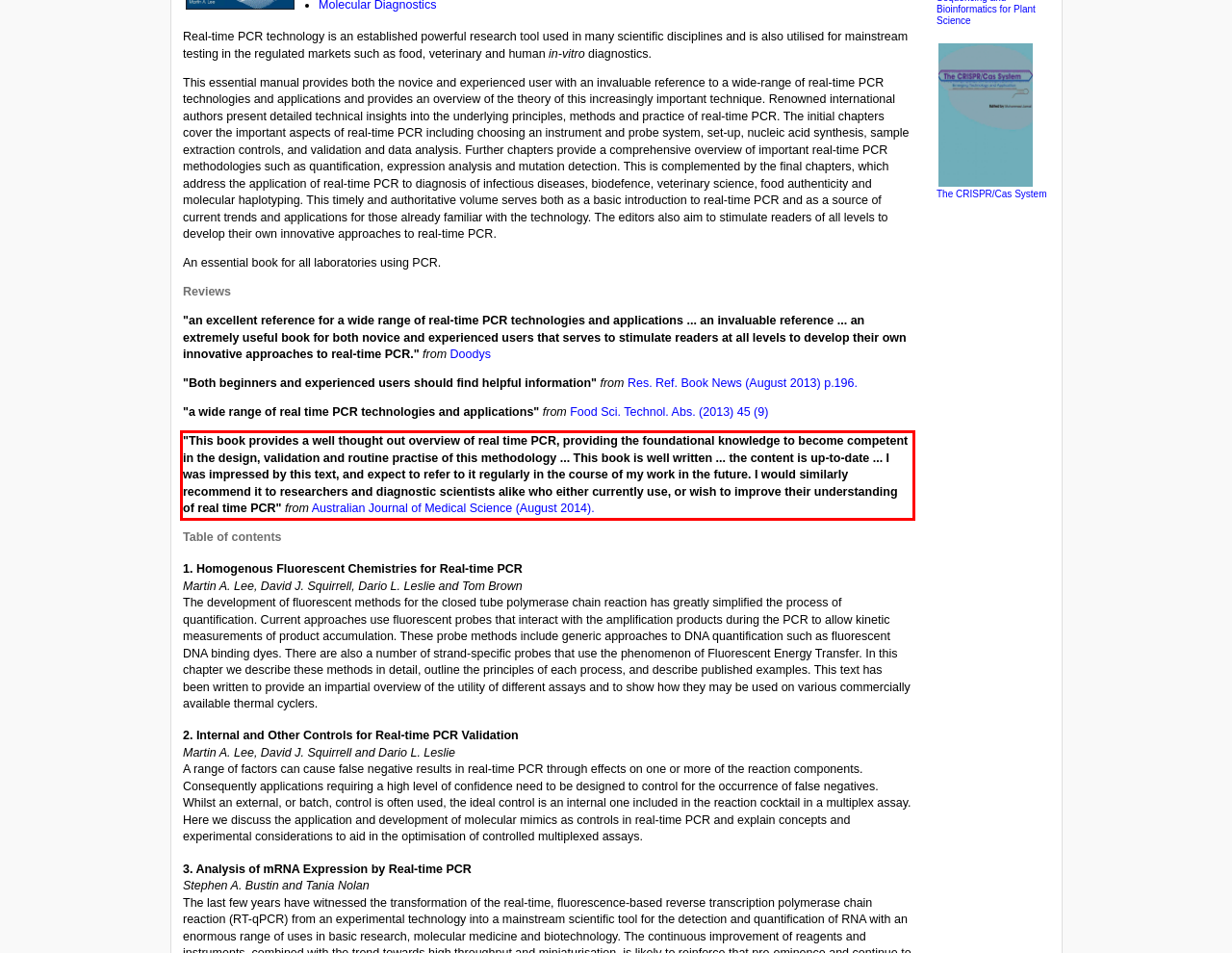Please extract the text content from the UI element enclosed by the red rectangle in the screenshot.

"This book provides a well thought out overview of real time PCR, providing the foundational knowledge to become competent in the design, validation and routine practise of this methodology ... This book is well written ... the content is up-to-date ... I was impressed by this text, and expect to refer to it regularly in the course of my work in the future. I would similarly recommend it to researchers and diagnostic scientists alike who either currently use, or wish to improve their understanding of real time PCR" from Australian Journal of Medical Science (August 2014).